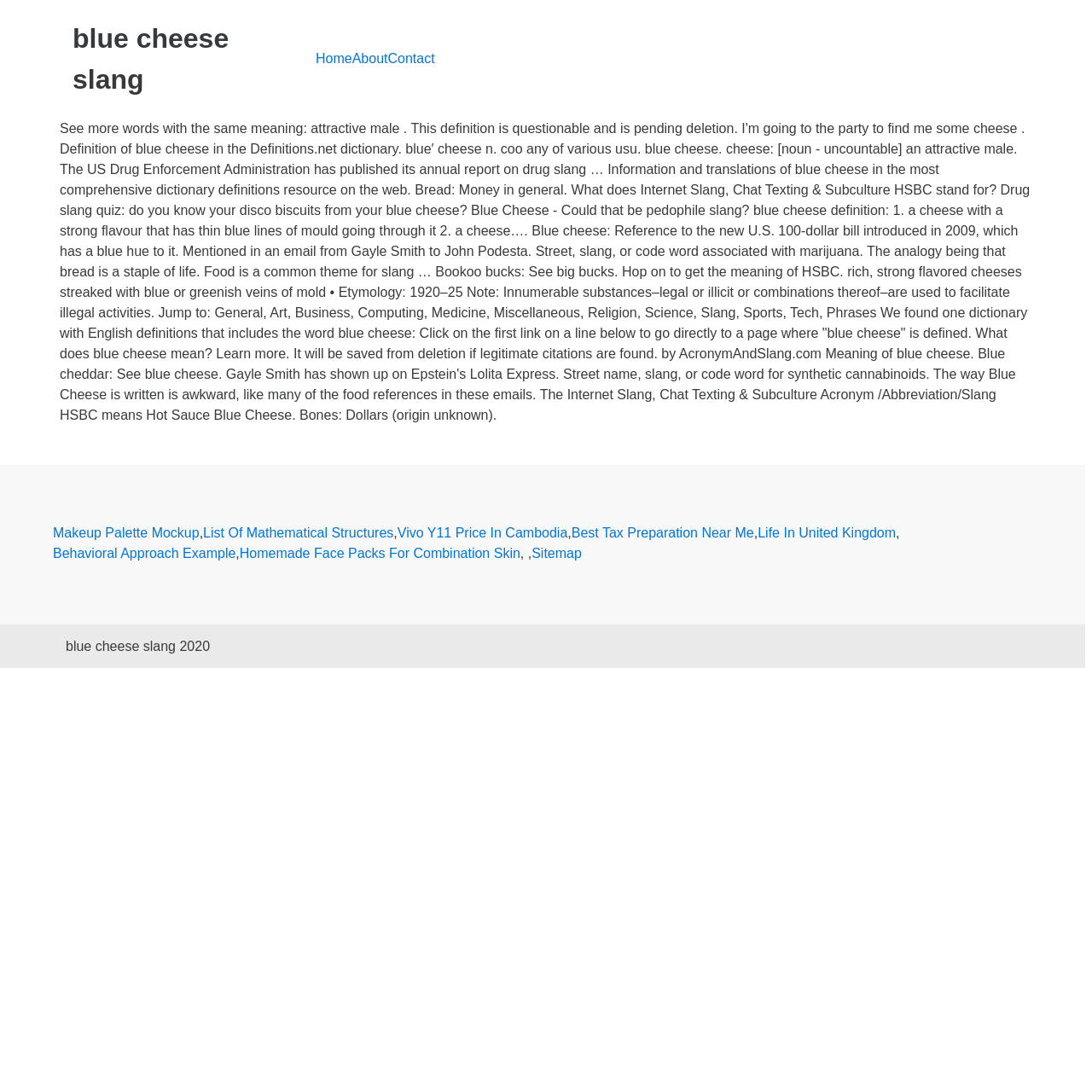Provide the bounding box coordinates of the HTML element described by the text: "Sitemap".

[0.487, 0.498, 0.533, 0.516]